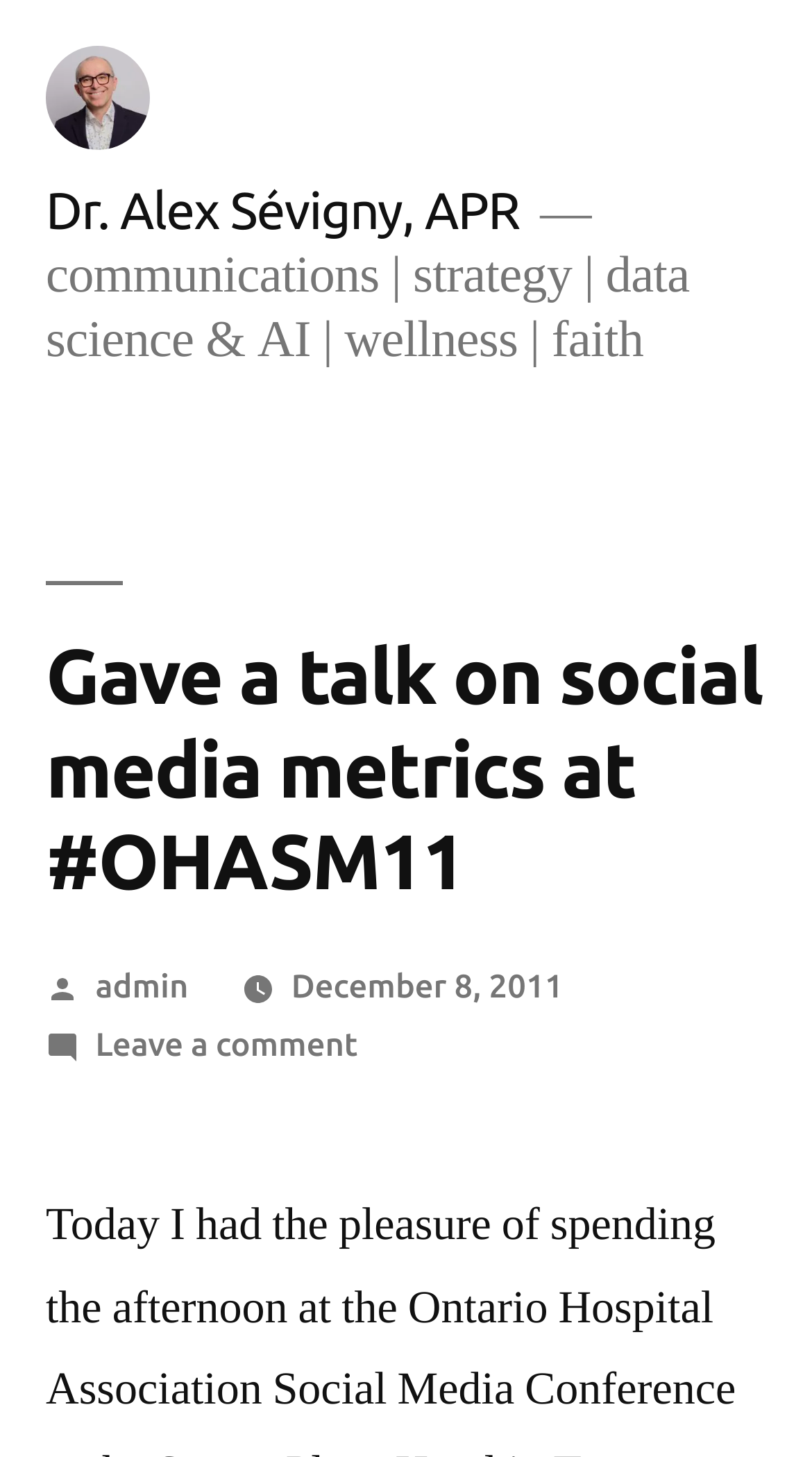Find and generate the main title of the webpage.

Gave a talk on social media metrics at #OHASM11